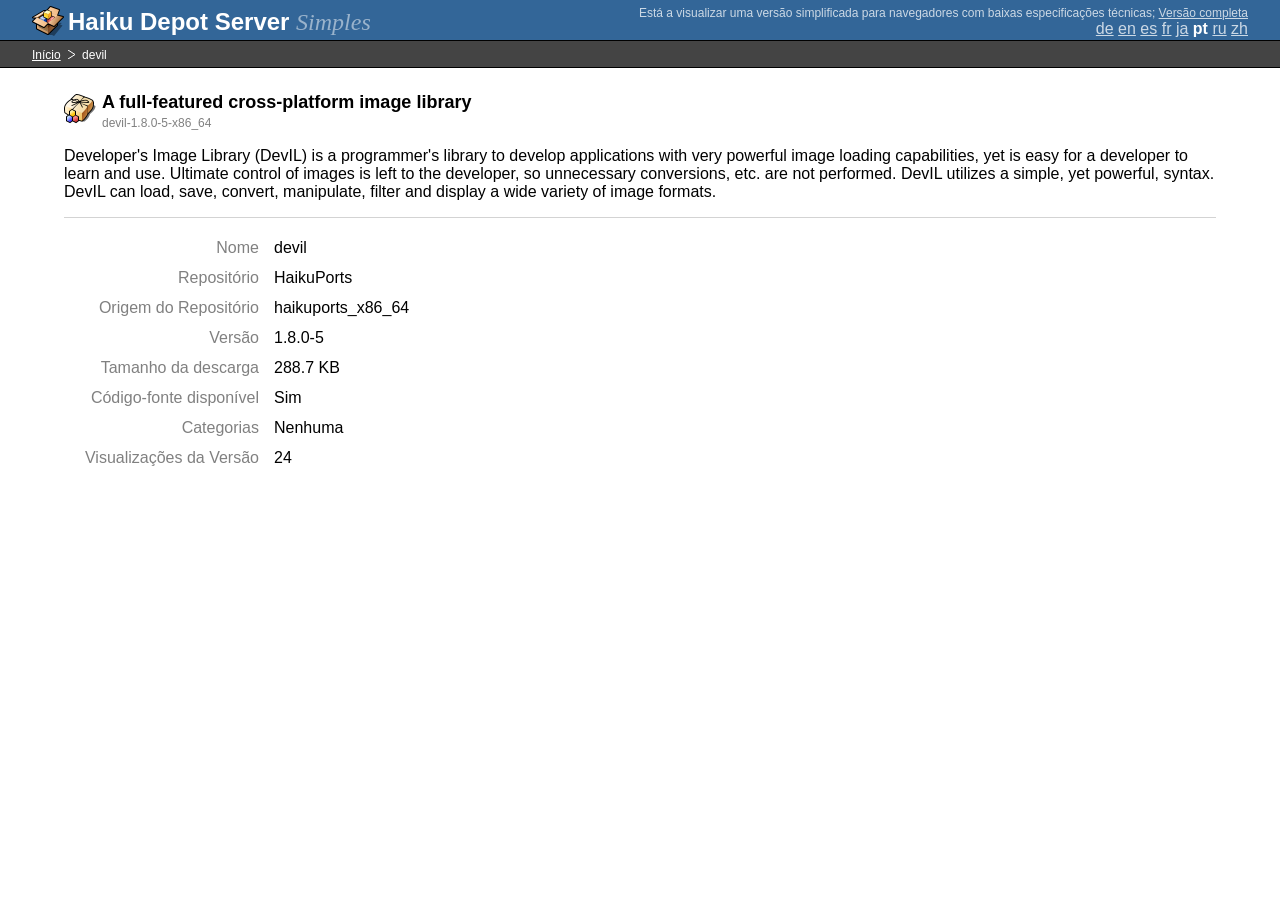Produce a meticulous description of the webpage.

The webpage is titled "Haiku Depot Server" and appears to be a software package information page. At the top, there is a header section with the title "Simples" and a semicolon next to it. To the right of the title, there are links to different language options, including Portuguese, English, Spanish, French, Japanese, and Russian.

Below the header section, there is a navigation menu with a link to "Início" (meaning "Home" in Portuguese) and an icon. Next to the icon, there is a heading that describes the software as "A full-featured cross-platform image library".

The main content of the page is a description list that provides detailed information about the software package. The list has several sections, each with a term and a description. The terms include "Nome" (Name), "Repositório" (Repository), "Origem do Repositório" (Repository Origin), "Versão" (Version), "Tamanho da descarga" (Download Size), "Código-fonte disponível" (Source Code Available), "Categorias" (Categories), and "Visualizações da Versão" (Version Views).

The descriptions provide specific information about the software package, including its name, repository, version, download size, and availability of source code. There is also information about the number of views for the version. The page appears to be a detailed information page for a software package, providing users with a comprehensive overview of its features and characteristics.